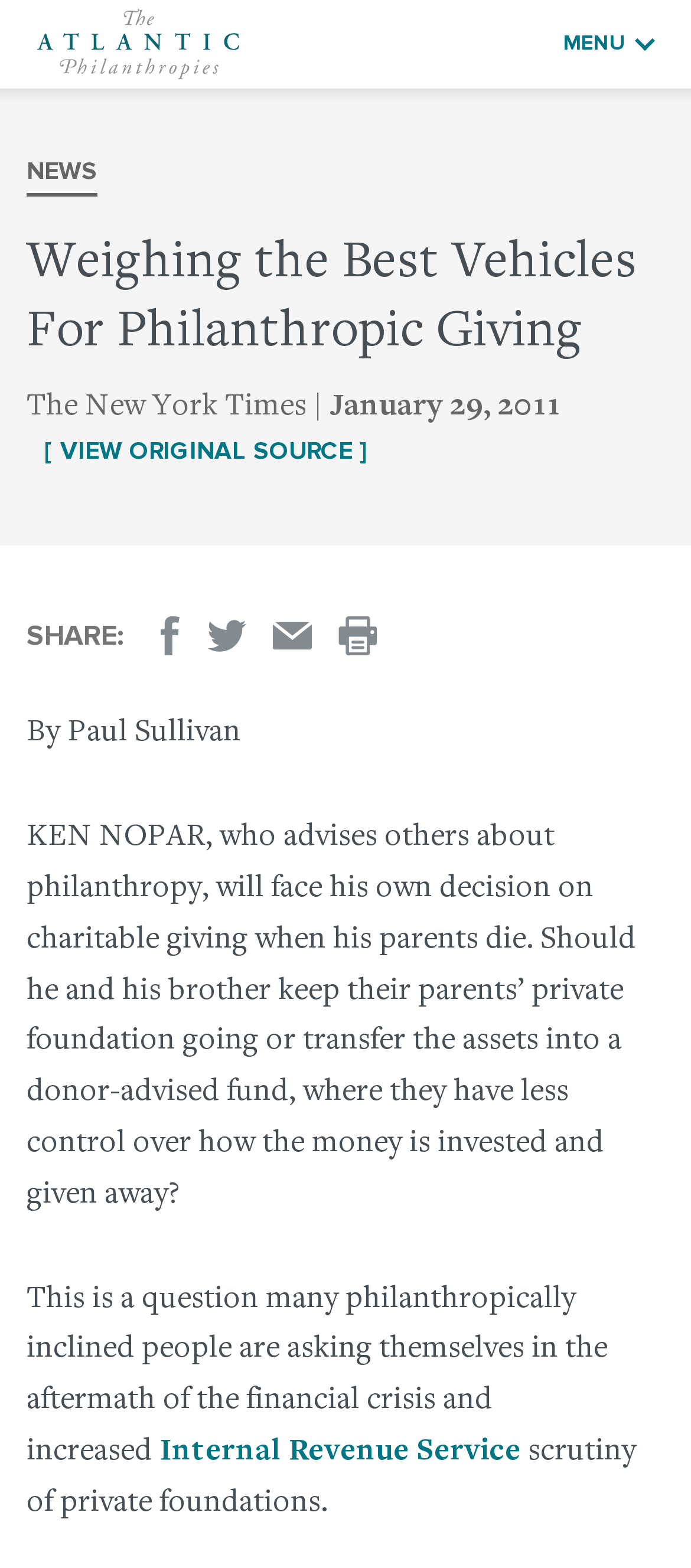Identify the bounding box coordinates of the element that should be clicked to fulfill this task: "Visit the Internal Revenue Service website". The coordinates should be provided as four float numbers between 0 and 1, i.e., [left, top, right, bottom].

[0.231, 0.916, 0.754, 0.936]